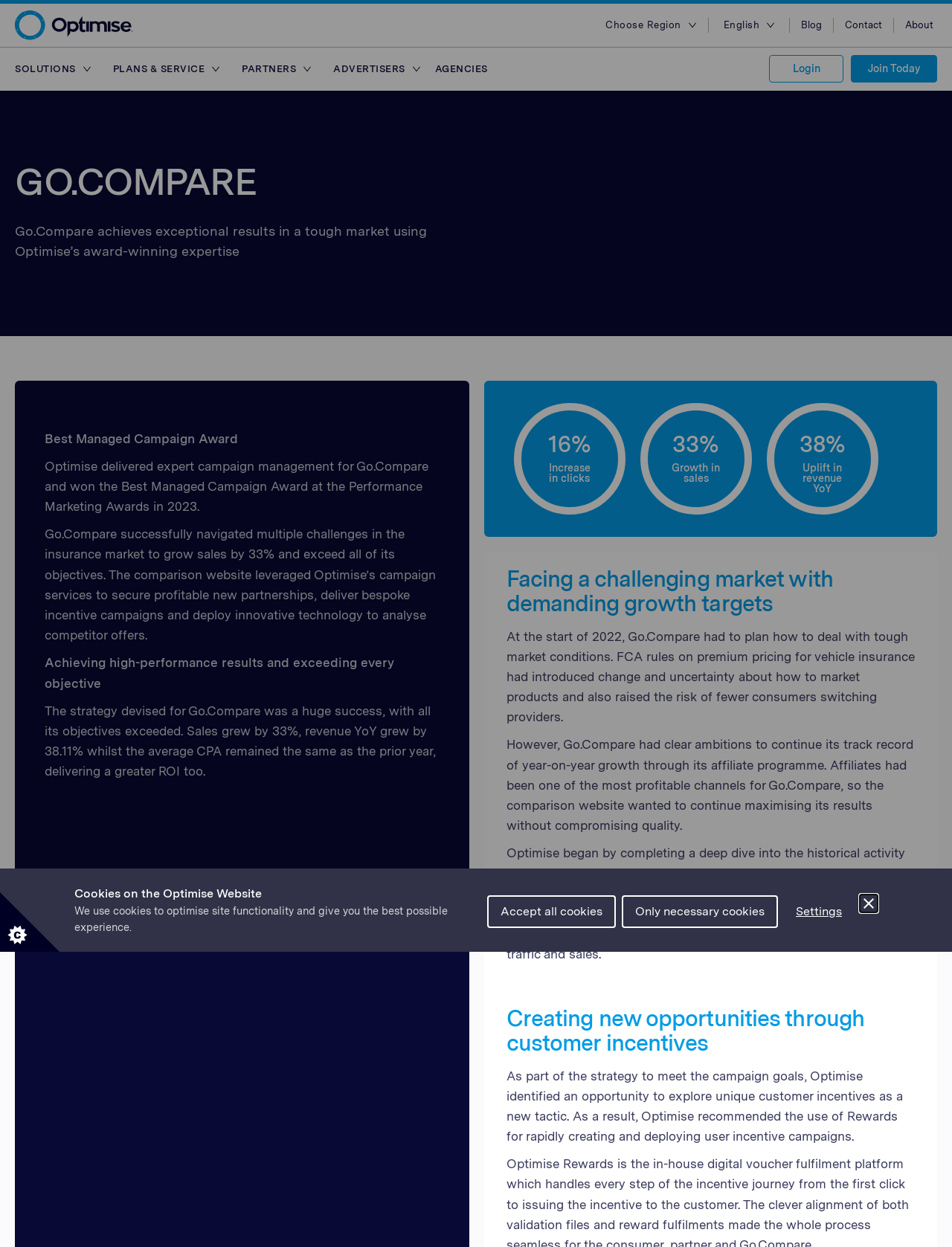Locate the bounding box coordinates of the clickable part needed for the task: "View Partner Reporting".

[0.03, 0.097, 0.245, 0.114]